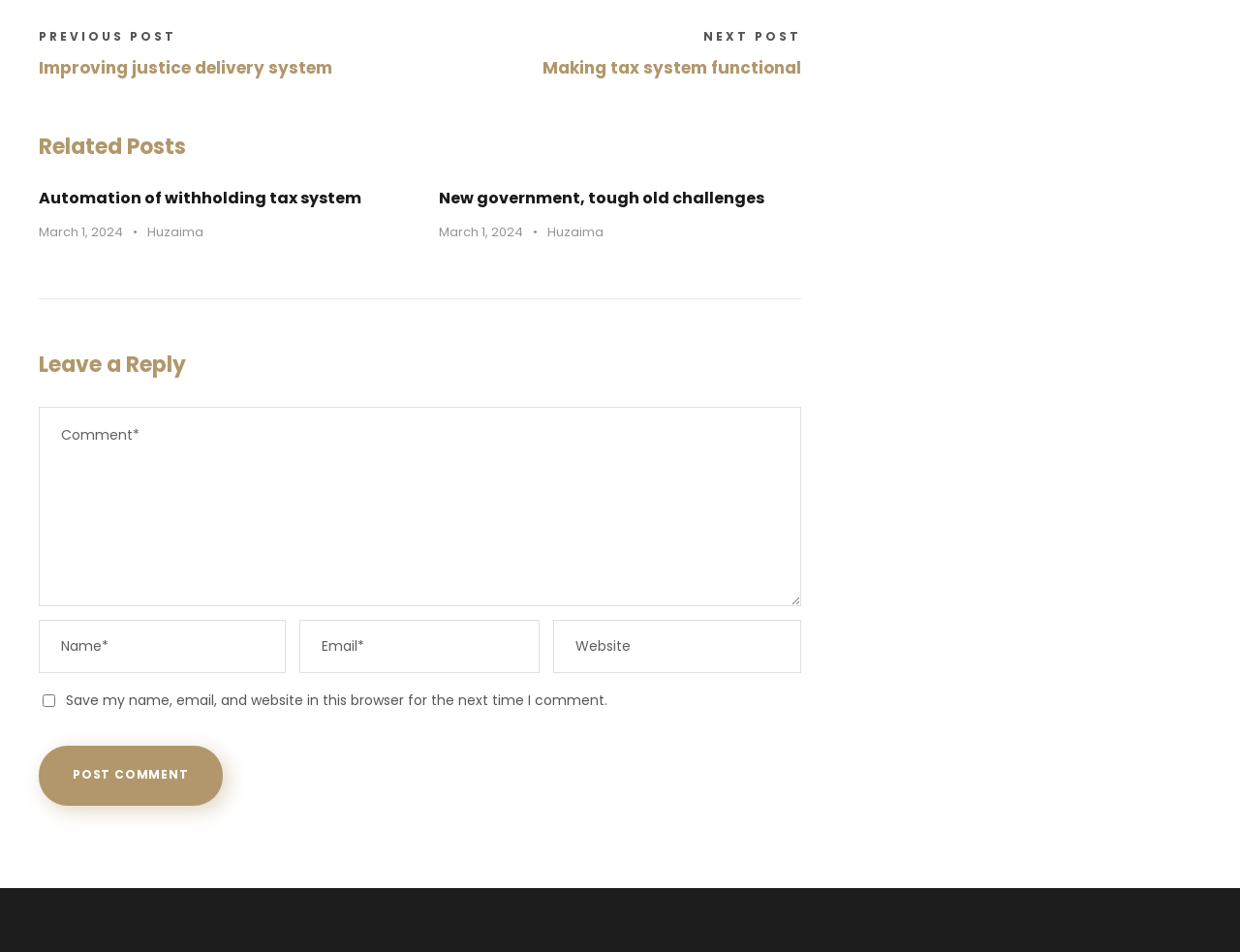Answer the question below in one word or phrase:
What is the text on the 'Post Comment' button?

POST COMMENT